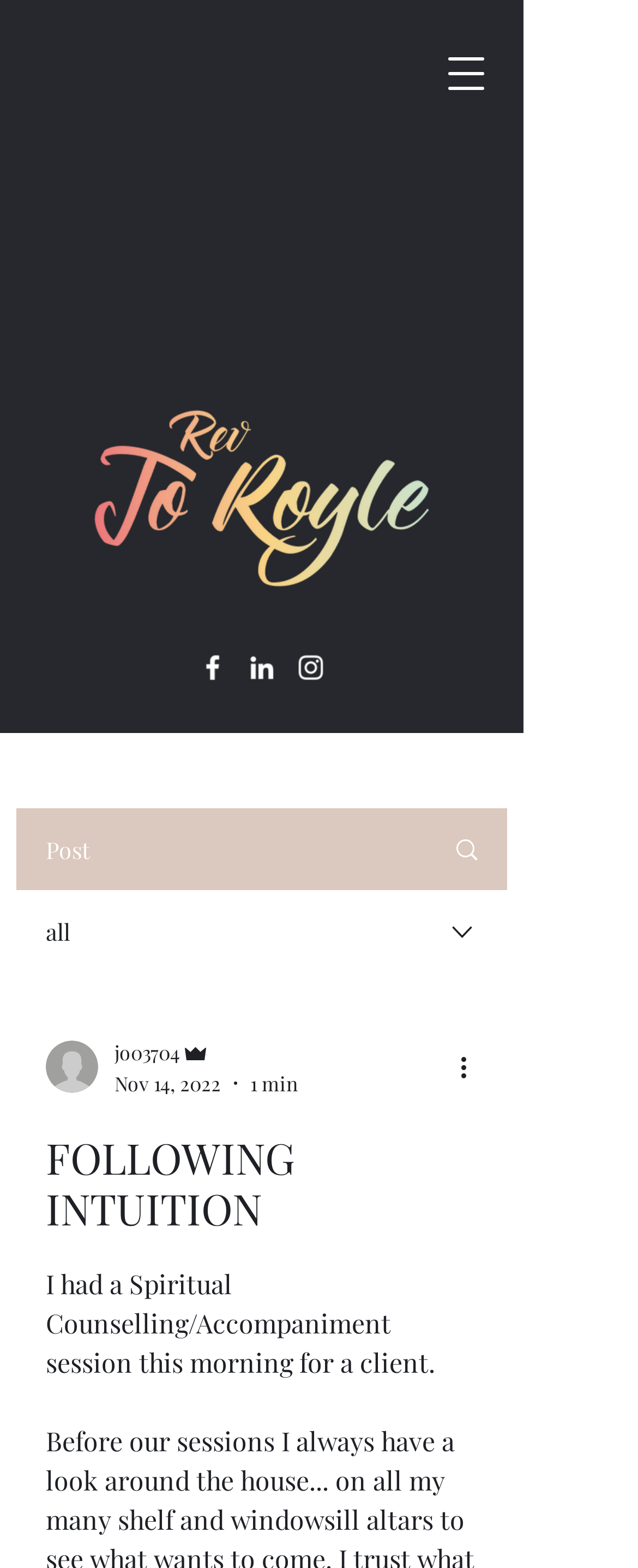Provide a brief response using a word or short phrase to this question:
What is the name of the writer?

jo03704